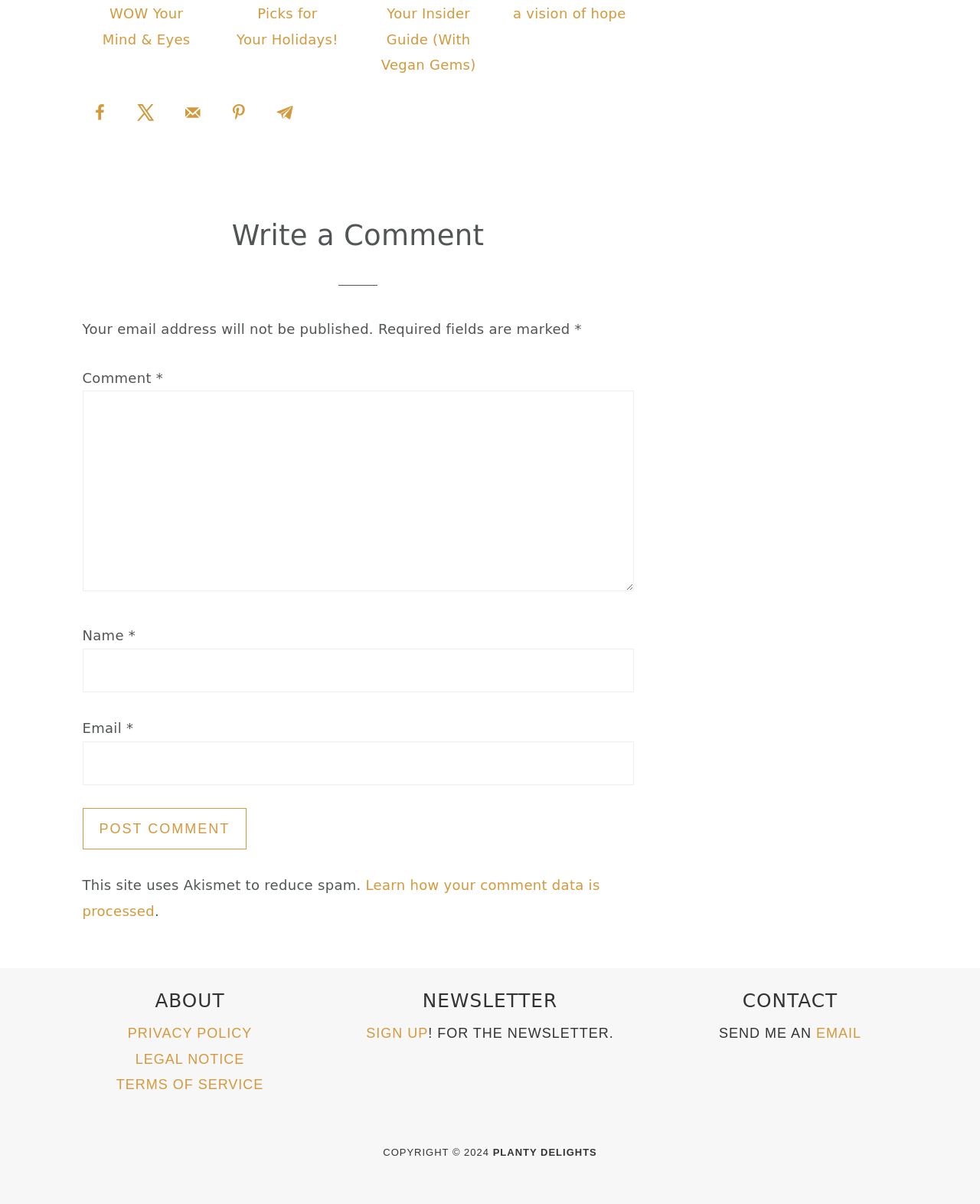Find the bounding box coordinates of the clickable area that will achieve the following instruction: "Write a comment".

[0.084, 0.181, 0.646, 0.237]